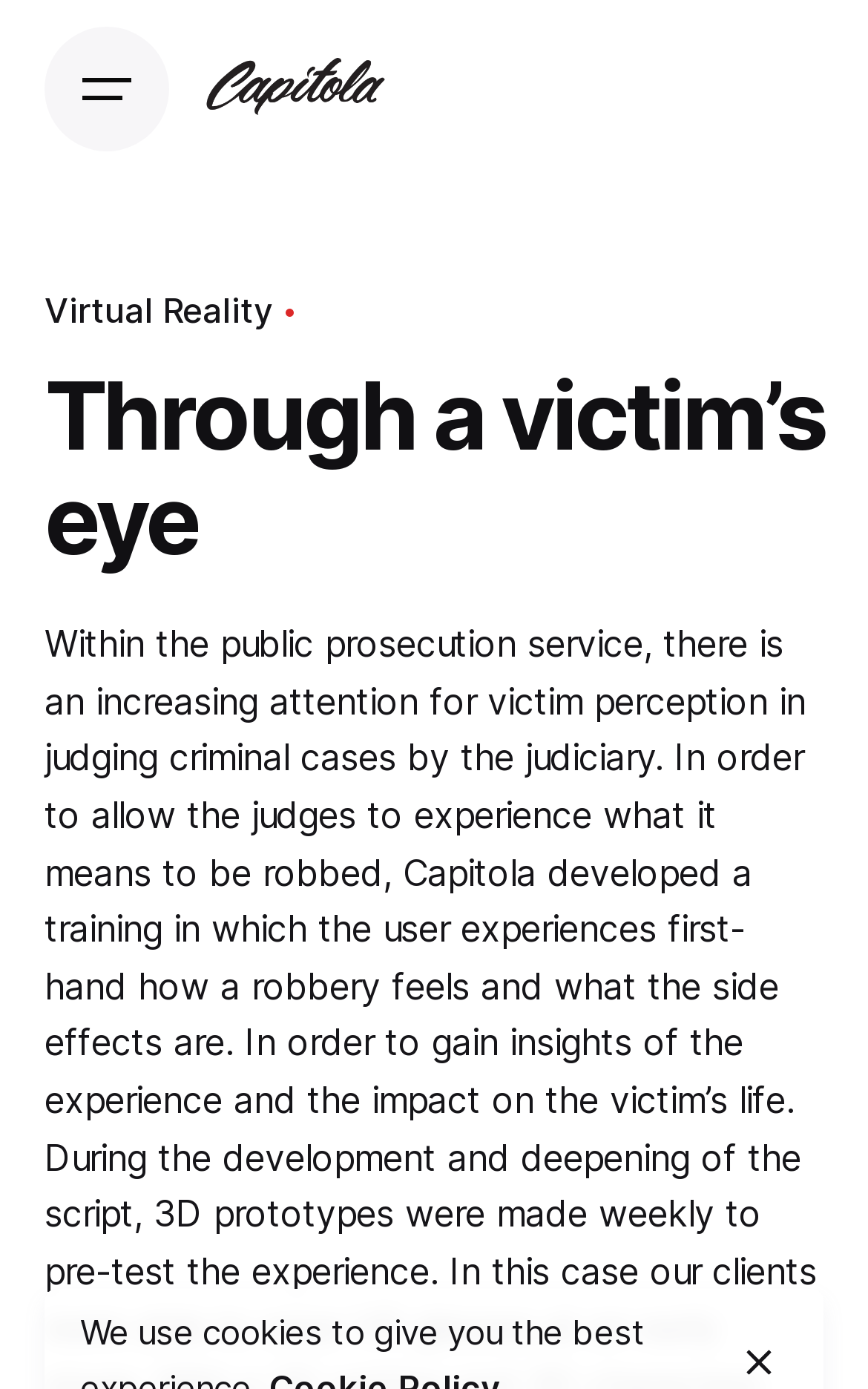Using the provided element description: "aria-label="Open the menu"", determine the bounding box coordinates of the corresponding UI element in the screenshot.

[0.051, 0.019, 0.195, 0.109]